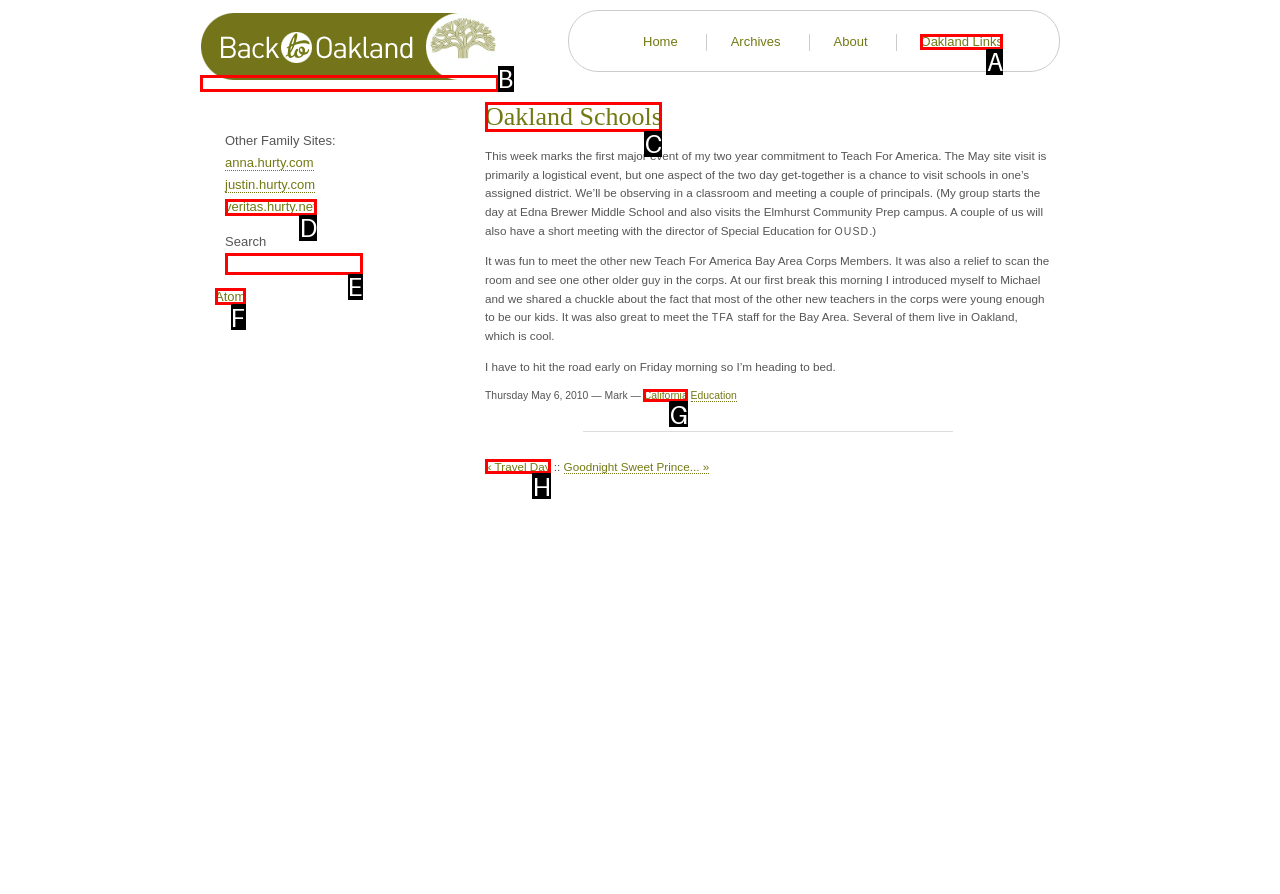Which option best describes: Oakland Schools
Respond with the letter of the appropriate choice.

C